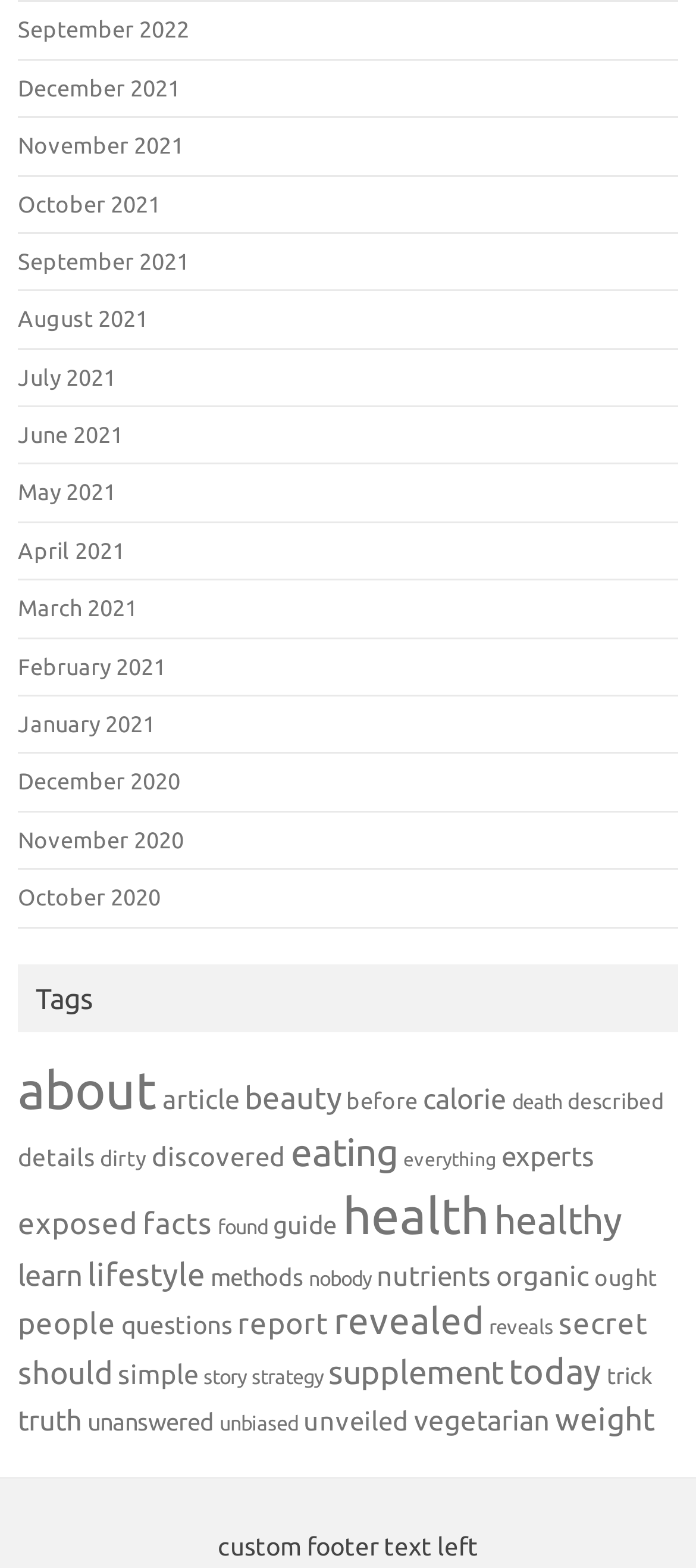Using the image as a reference, answer the following question in as much detail as possible:
How many links are there in total?

I counted the number of links on the webpage, excluding the 'Tags' and 'custom footer text left' elements, and found that there are 50 links in total.